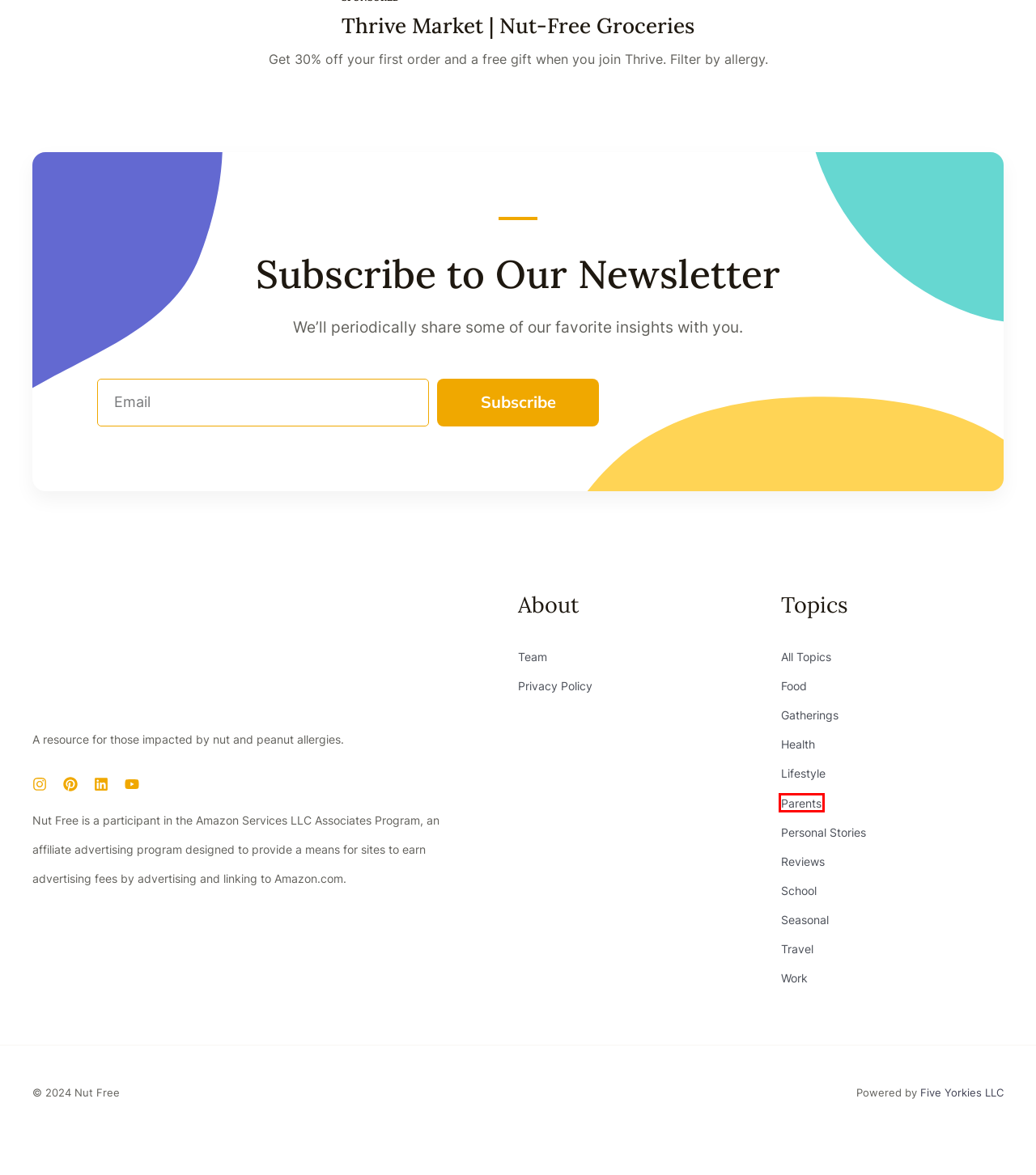A screenshot of a webpage is provided, featuring a red bounding box around a specific UI element. Identify the webpage description that most accurately reflects the new webpage after interacting with the selected element. Here are the candidates:
A. Reviews - Nut Free
B. Resources for Parents With Nut- and Peanut-Allergic Children - Nut Free
C. Work - Nut Free
D. Gatherings - Nut Free
E. Health - Nut Free
F. Travel - Nut Free
G. Seasonal - Nut Free
H. Lifestyle - Nut Free

B